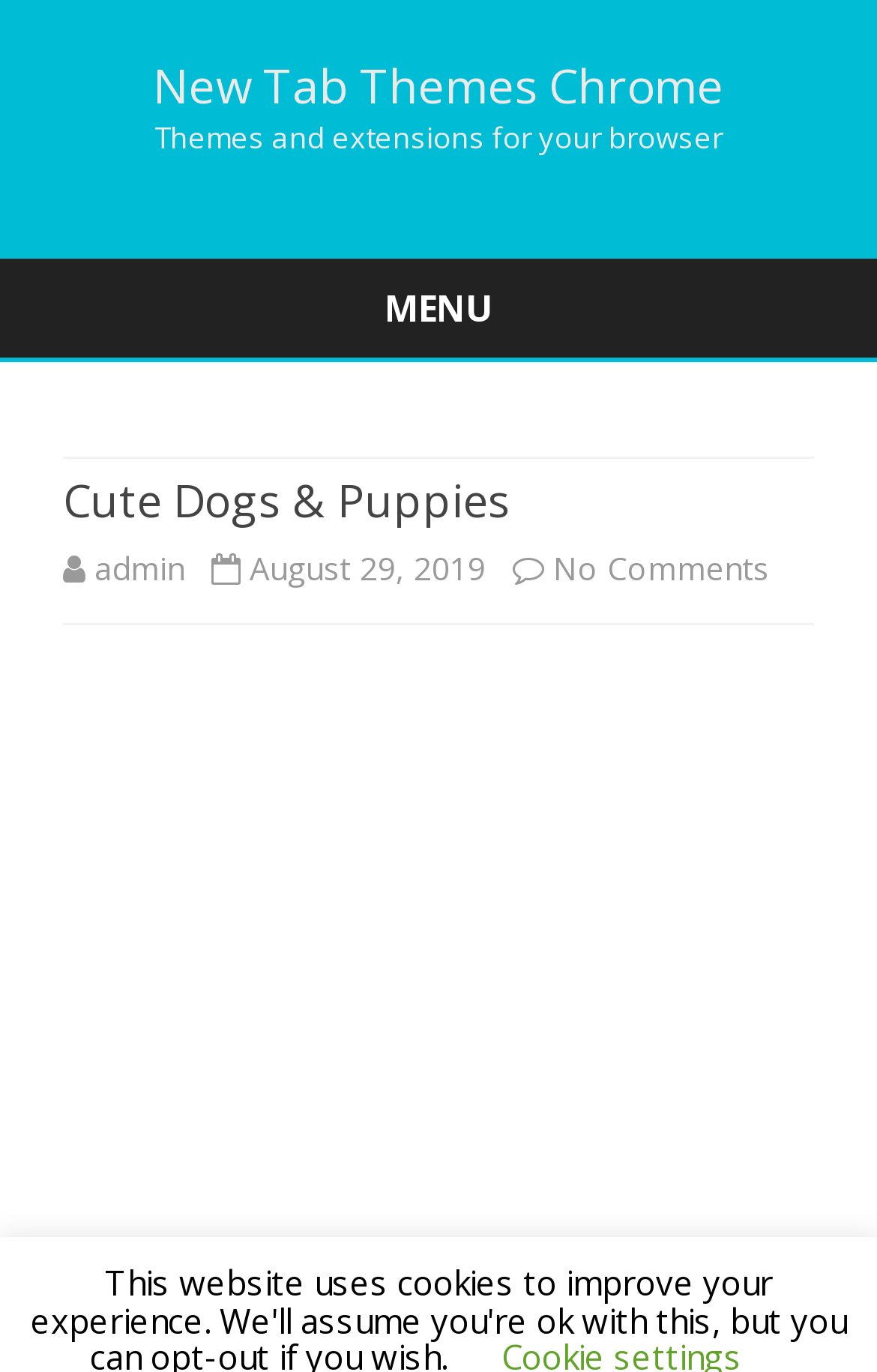Can you extract the primary headline text from the webpage?

New Tab Themes Chrome